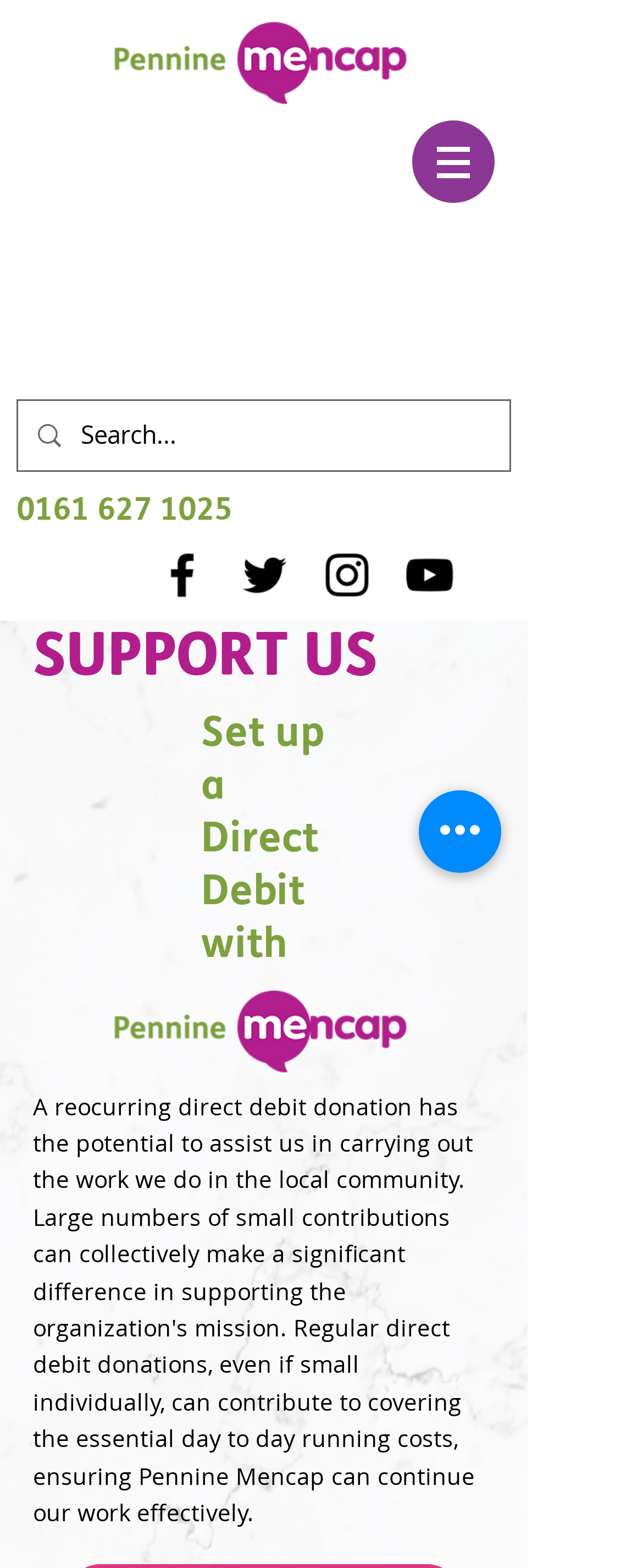Please analyze the image and provide a thorough answer to the question:
What is the logo of the organization on the webpage?

I found the logo by looking at the image elements on the webpage, and I noticed that the image 'Pennine Mencap Logo-01.png' appears twice, once at the top and once at the bottom of the webpage, which suggests that it is the logo of the organization.